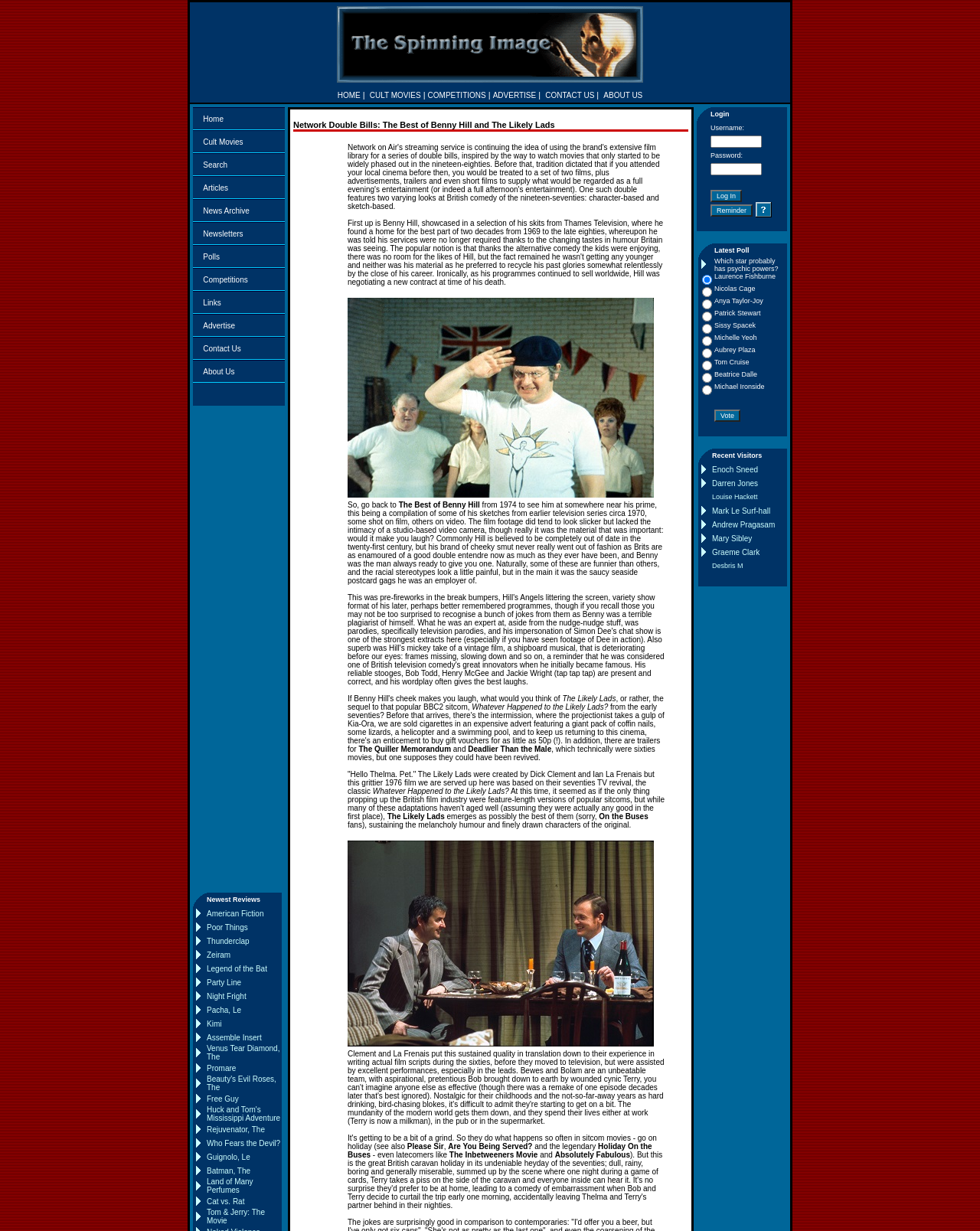How many links are in the second row of the webpage?
Answer the question in as much detail as possible.

I counted the number of links in the second row of the webpage, which is located below the top navigation menu. There are 7 links in this row, including 'HOME', 'CULT MOVIES', 'COMPETITIONS', 'ADVERTISE', 'CONTACT US', 'ABOUT US', and a separator link.